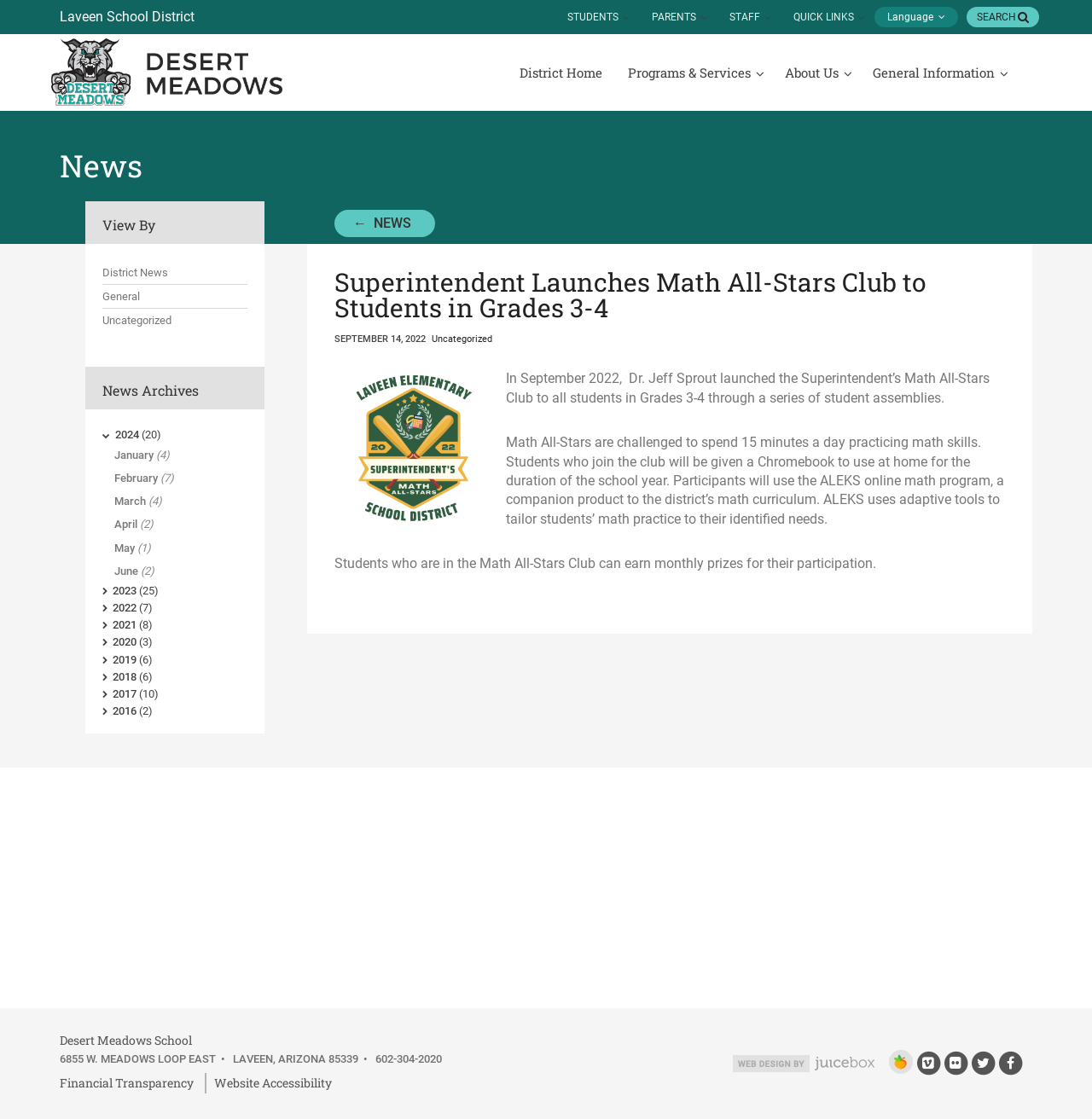Determine the bounding box coordinates for the clickable element to execute this instruction: "Learn about Math All-Stars Club". Provide the coordinates as four float numbers between 0 and 1, i.e., [left, top, right, bottom].

[0.306, 0.241, 0.922, 0.287]